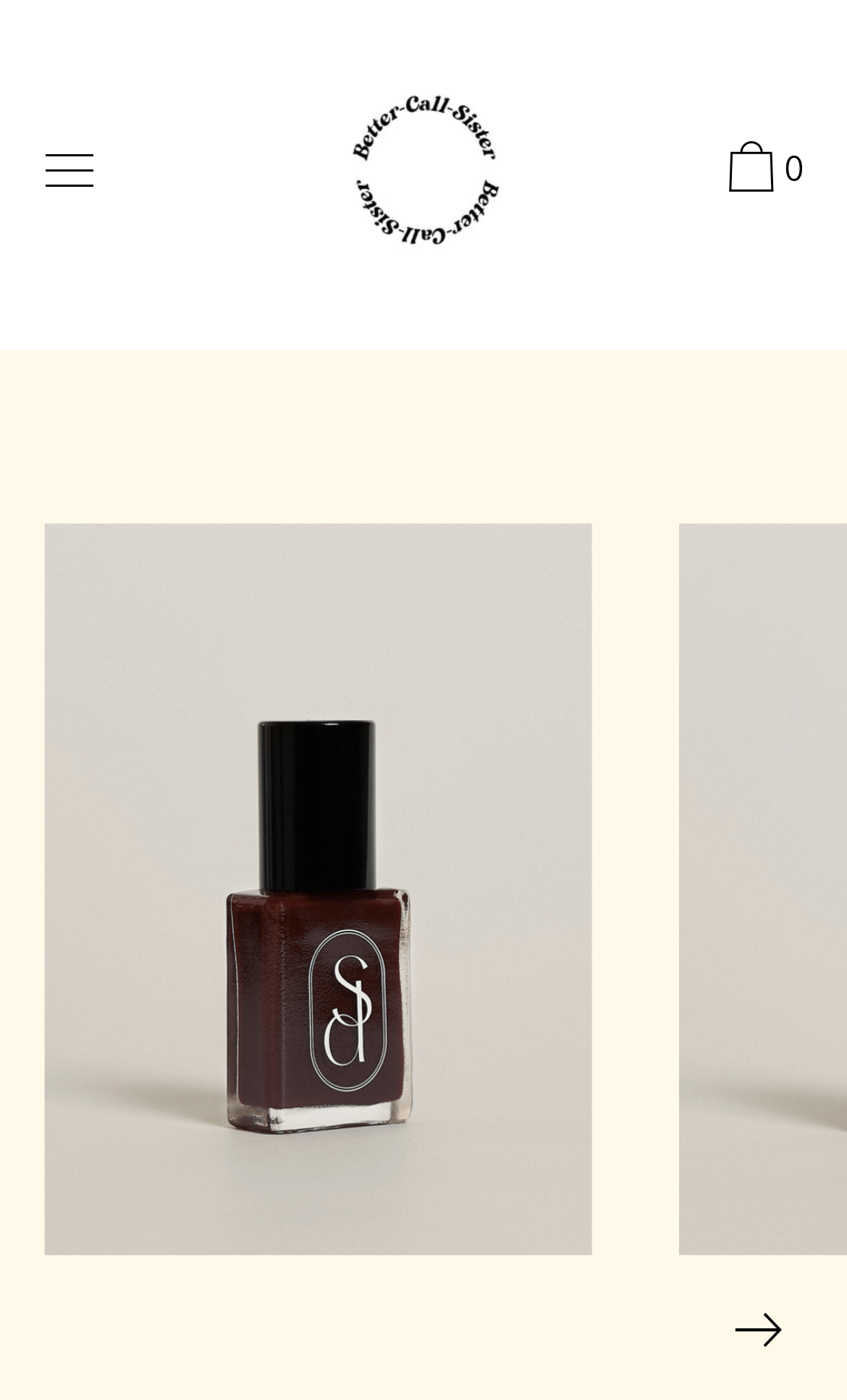Elaborate on the information and visuals displayed on the webpage.

The webpage is about a nail polish product, specifically the "Nail Glacé - 1987" color. At the top left, there is a button to control the mobile navigation menu. Next to it, on the top center, is a link to "Better Call Sister" with an accompanying image. 

On the top right, there is a button with the number "0" that has a popup menu. Below the top section, there is a large image of the "Nail Glacé - 1987" product, which can be zoomed into by clicking a button on the left side of the image. The zoom button is labeled "Zoom into image Nail Glacé - 1987". 

At the bottom right, there is a "Next slide" button, suggesting that there are more images or content to navigate through. The meta description provides a brief description of the 1987 color, stating it's a deep and clear red with a deep and pure passion inside.